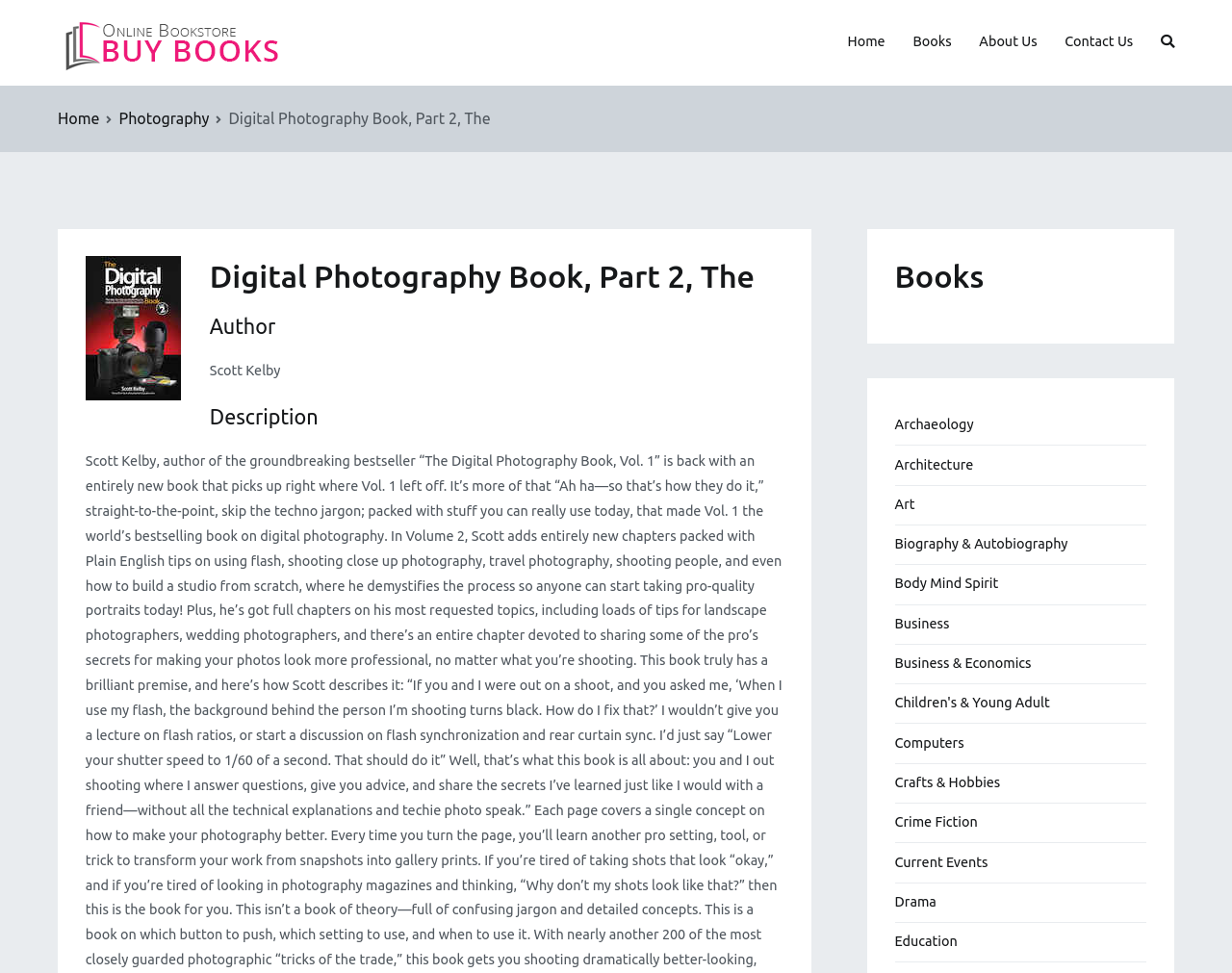Please identify the bounding box coordinates of the element that needs to be clicked to execute the following command: "browse books on photography". Provide the bounding box using four float numbers between 0 and 1, formatted as [left, top, right, bottom].

[0.096, 0.113, 0.17, 0.13]